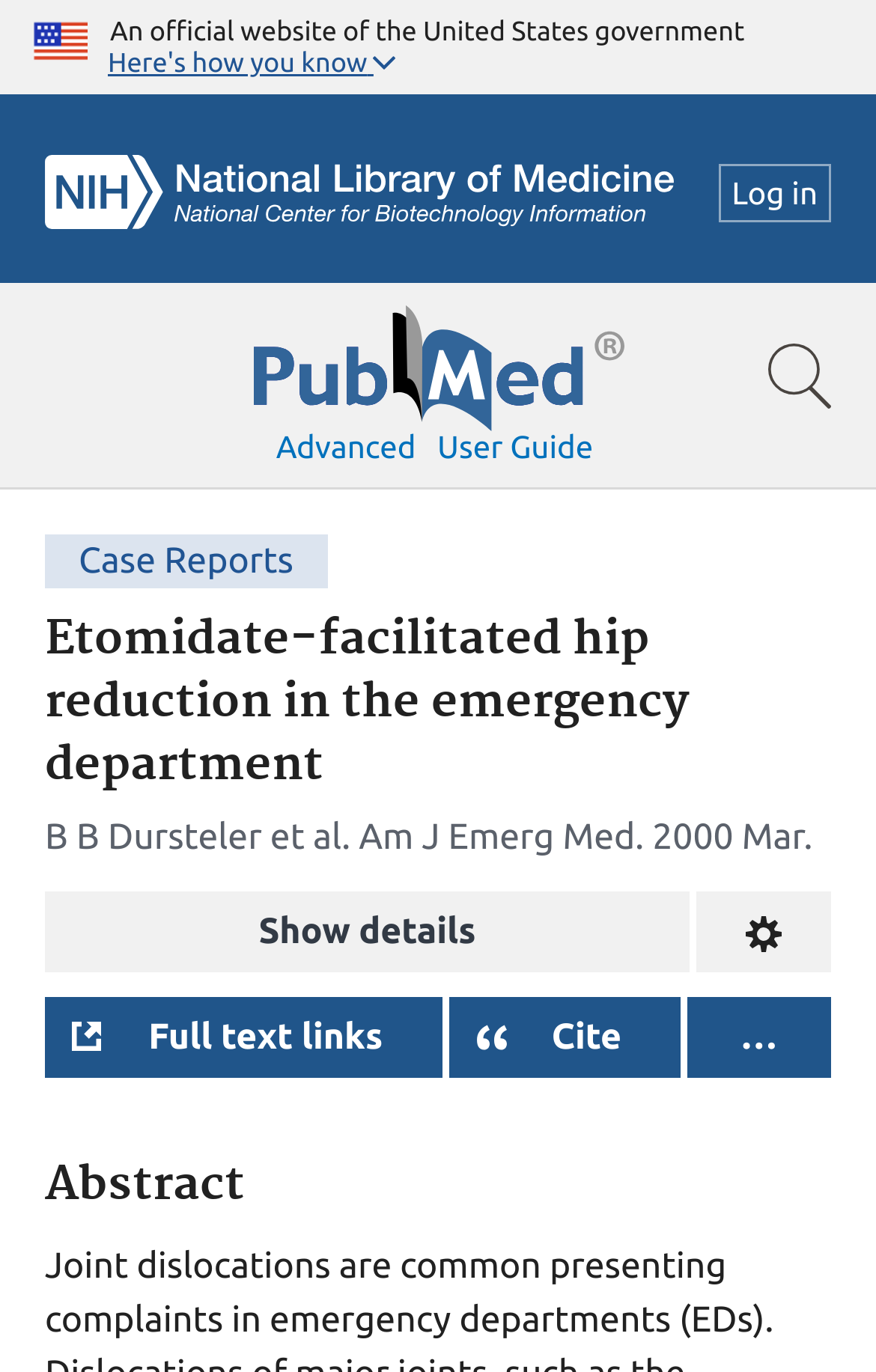Identify the bounding box coordinates of the area you need to click to perform the following instruction: "Click on the link to Mark Rosenzweig's homepage".

None